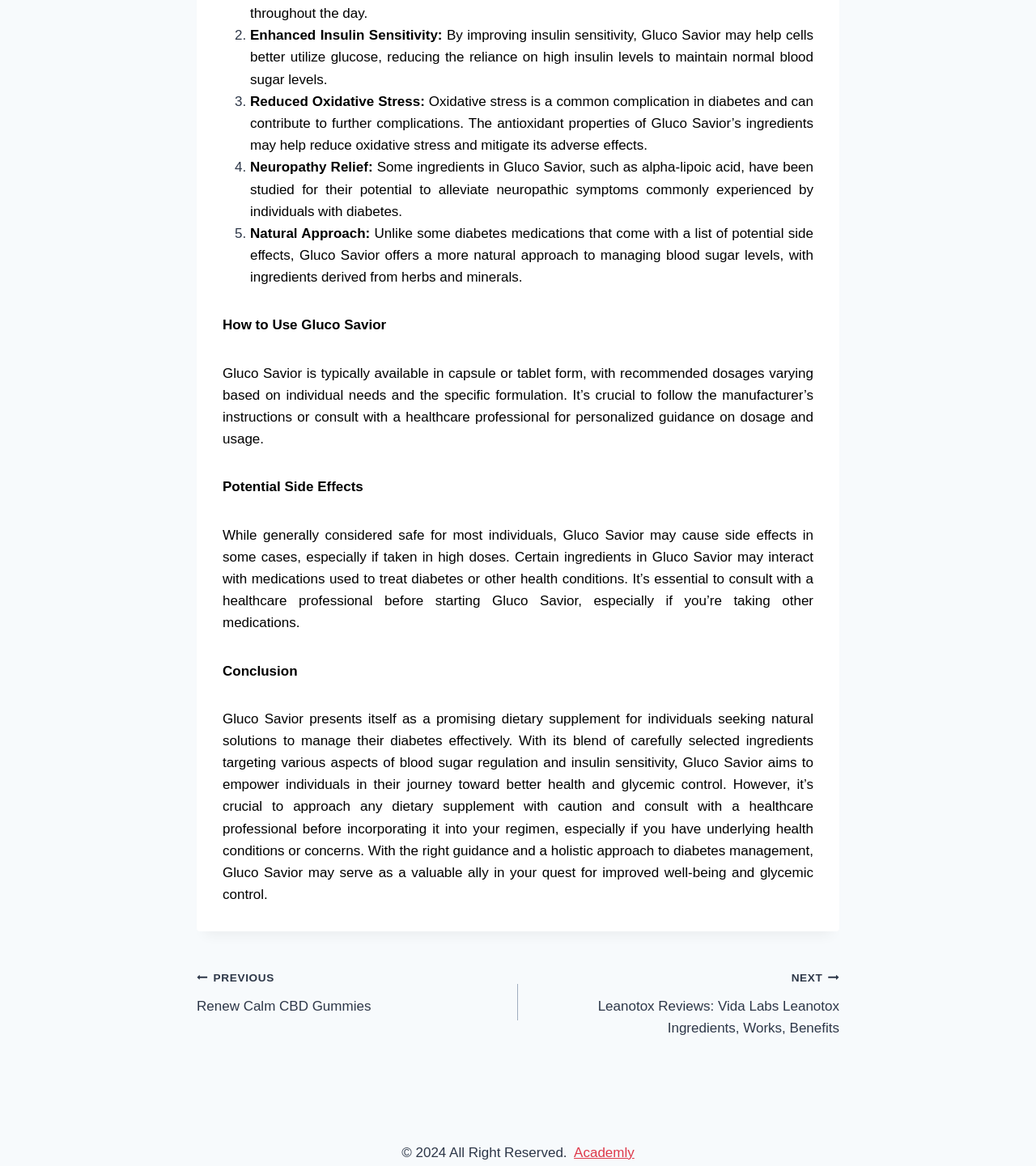Predict the bounding box coordinates of the UI element that matches this description: "Academly". The coordinates should be in the format [left, top, right, bottom] with each value between 0 and 1.

[0.554, 0.982, 0.612, 0.995]